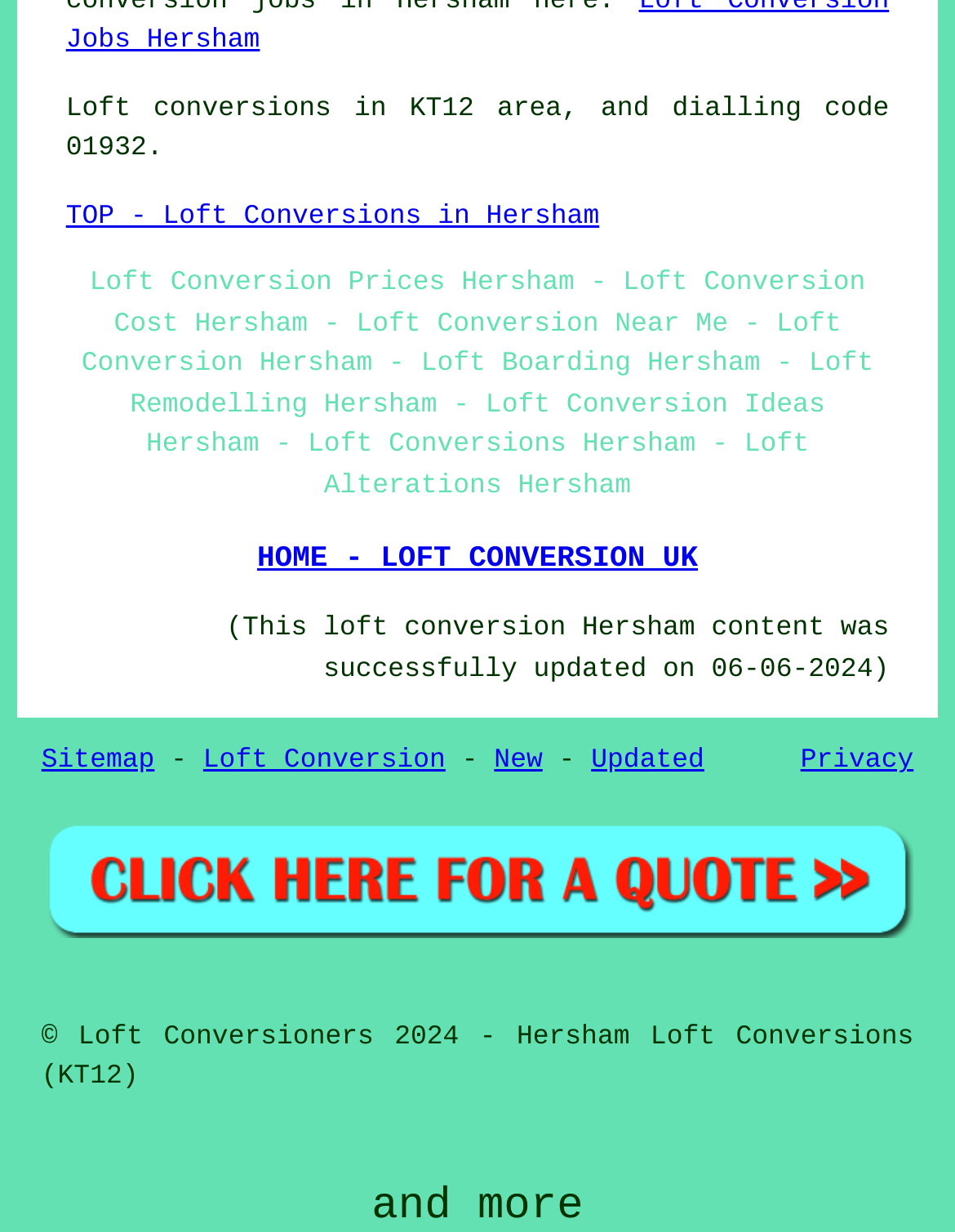Determine the bounding box coordinates for the element that should be clicked to follow this instruction: "Go to 'HOME - LOFT CONVERSION UK'". The coordinates should be given as four float numbers between 0 and 1, in the format [left, top, right, bottom].

[0.269, 0.44, 0.731, 0.468]